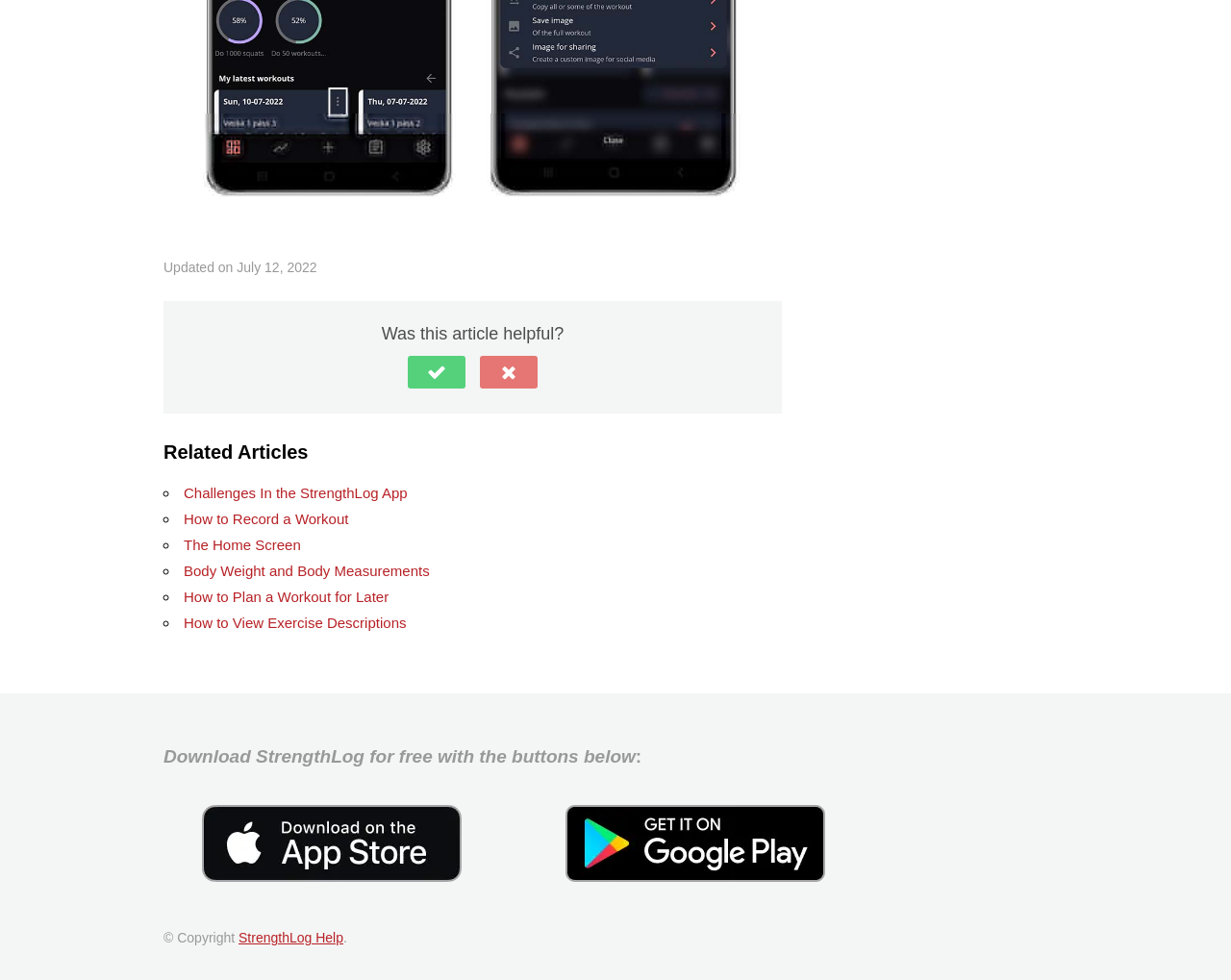Respond to the following query with just one word or a short phrase: 
What is the date of the last update?

July 12, 2022